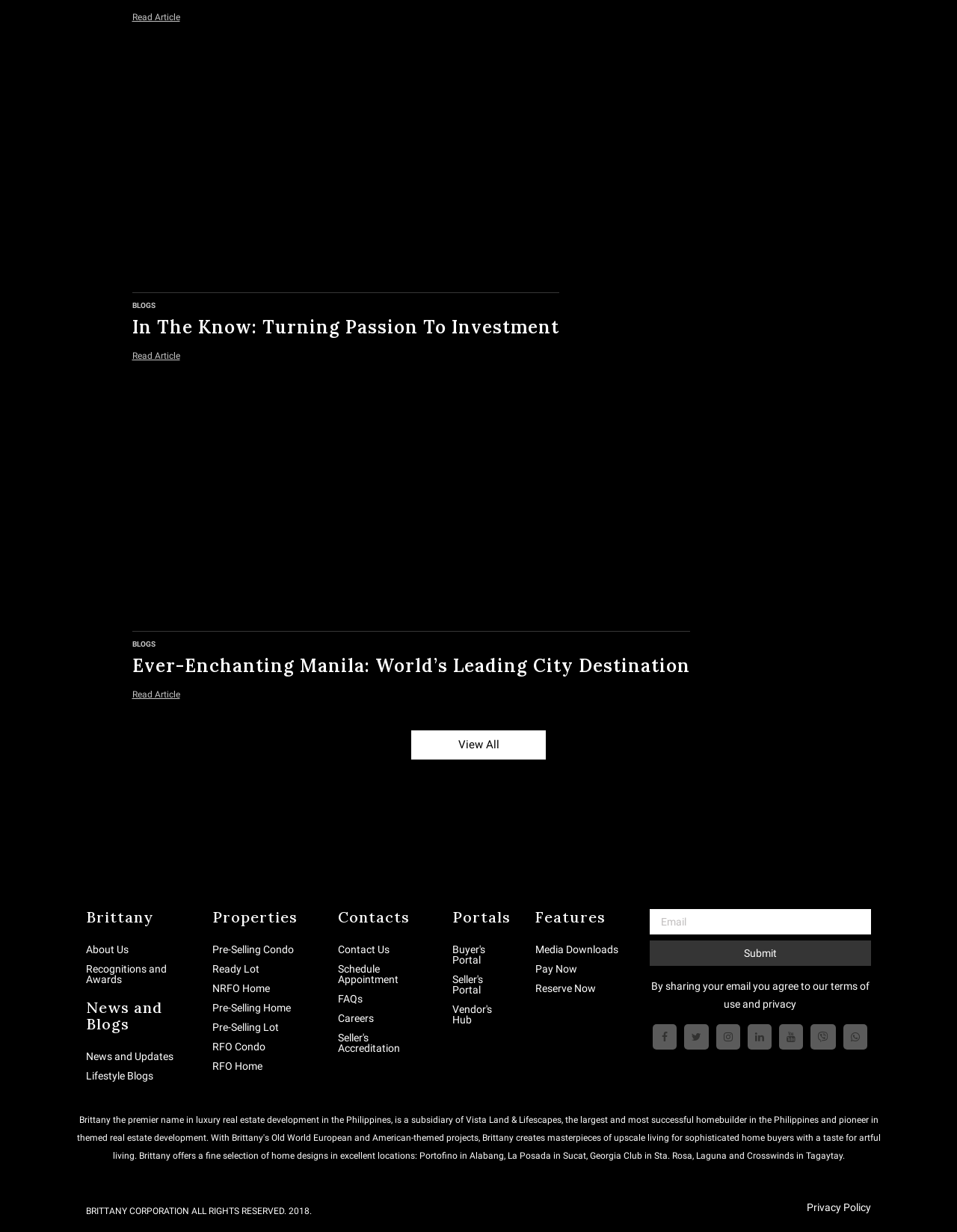Identify the bounding box coordinates of the element that should be clicked to fulfill this task: "Search in Precalculus Math articles". The coordinates should be provided as four float numbers between 0 and 1, i.e., [left, top, right, bottom].

None